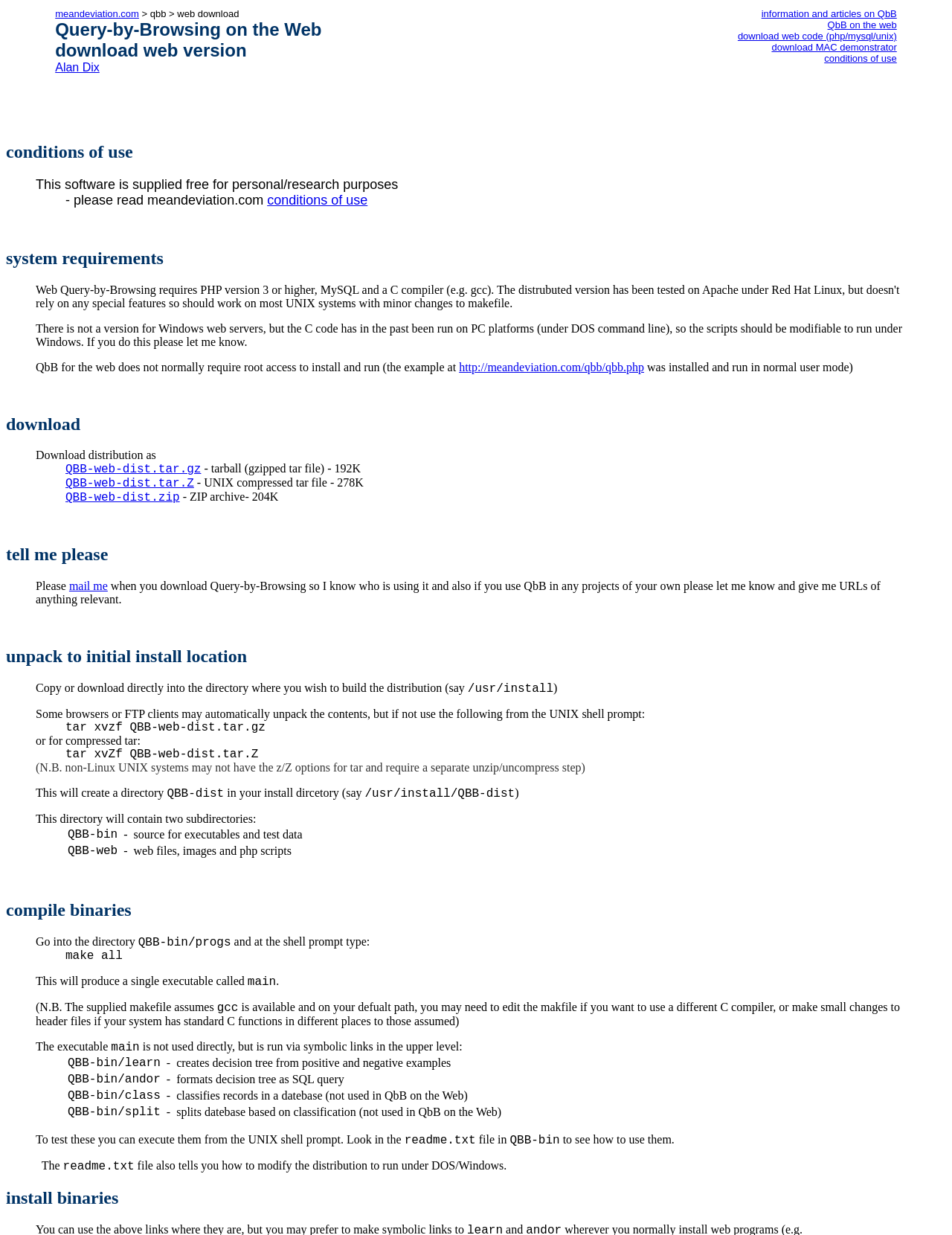Extract the bounding box coordinates for the UI element described as: "QBB-web-dist.tar.gz".

[0.069, 0.374, 0.211, 0.385]